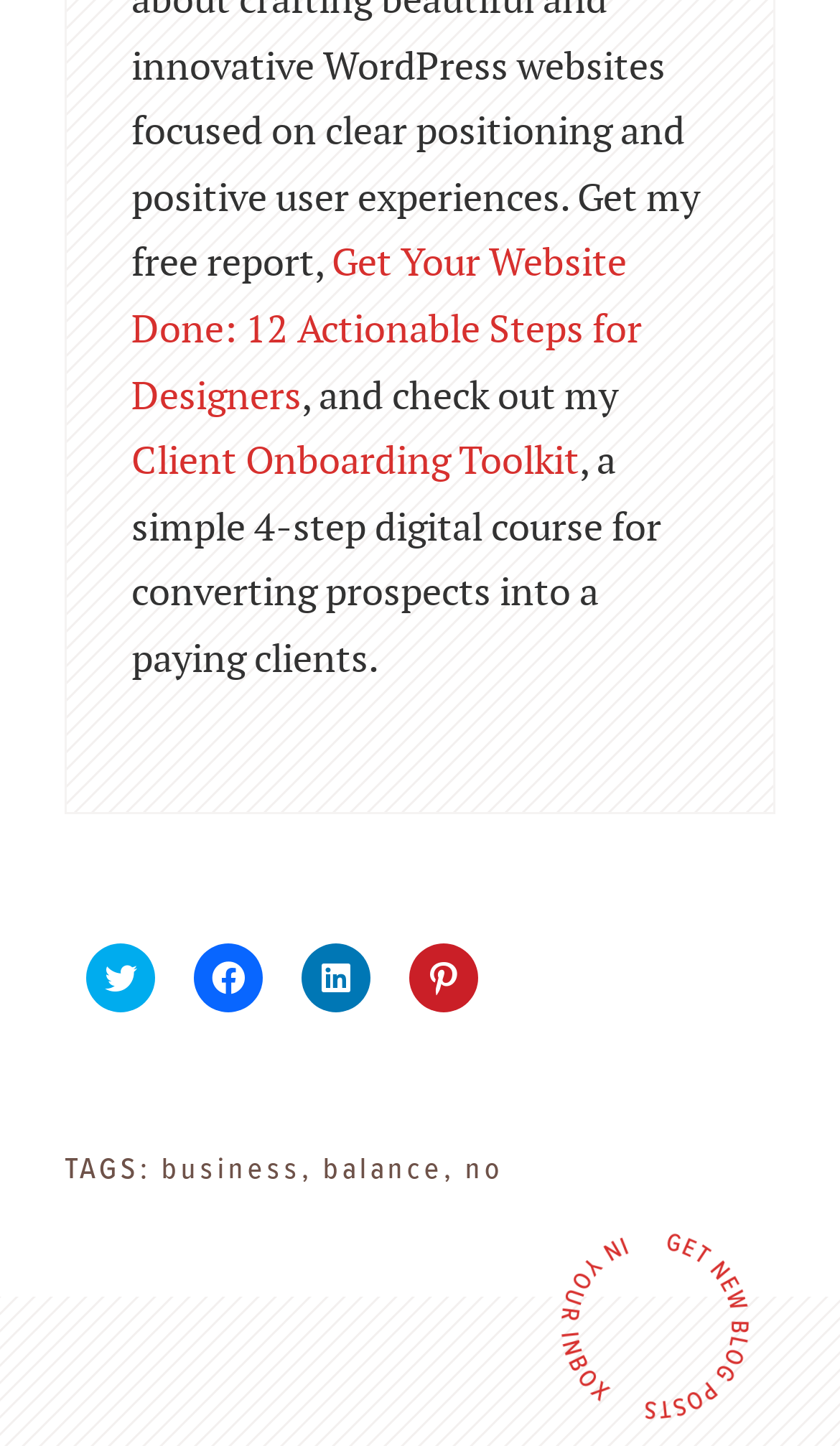Please identify the bounding box coordinates of the clickable region that I should interact with to perform the following instruction: "Explore the business tag". The coordinates should be expressed as four float numbers between 0 and 1, i.e., [left, top, right, bottom].

[0.192, 0.798, 0.359, 0.82]